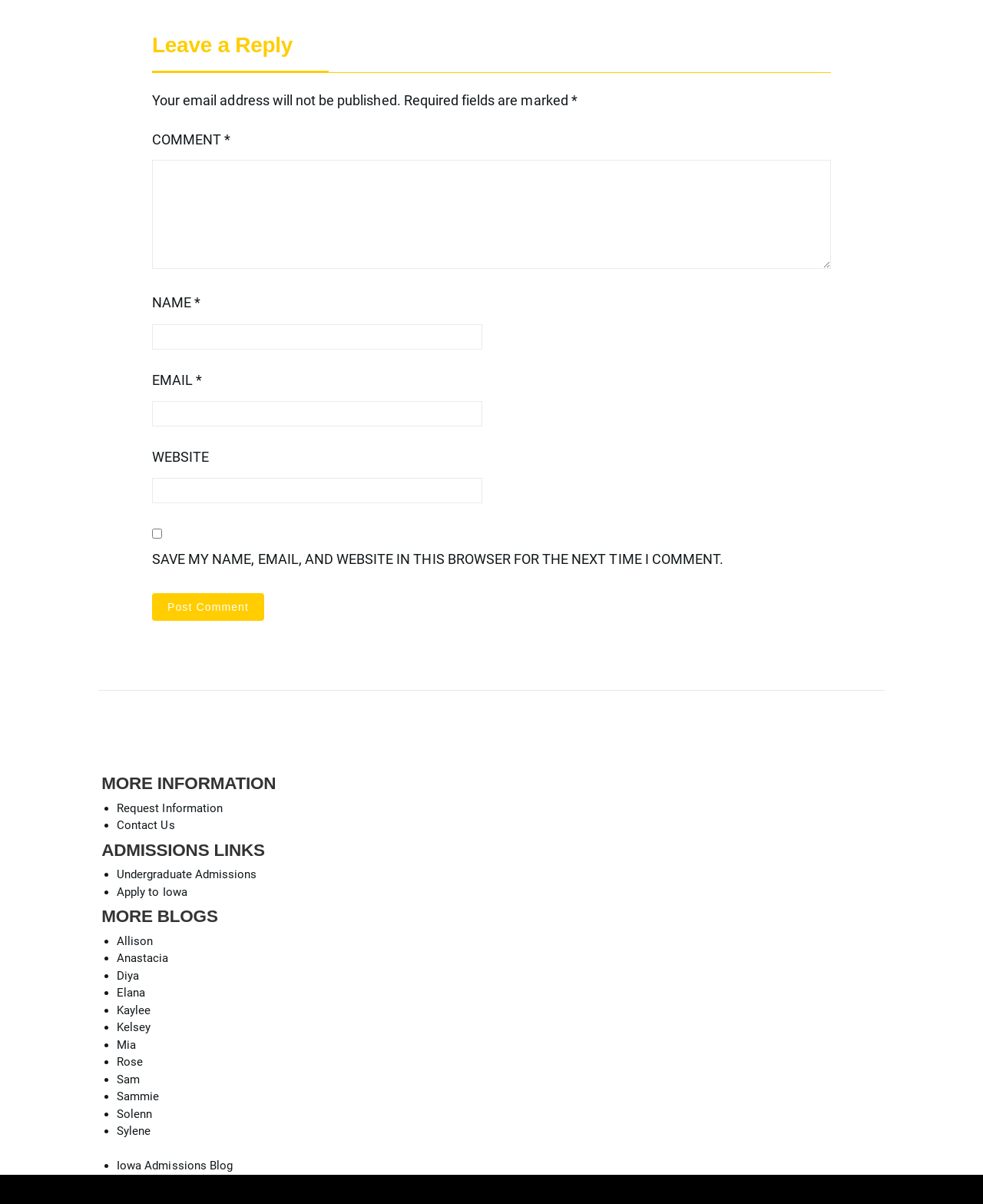Determine the bounding box coordinates of the clickable element to complete this instruction: "Enter your name". Provide the coordinates in the format of four float numbers between 0 and 1, [left, top, right, bottom].

[0.155, 0.269, 0.491, 0.29]